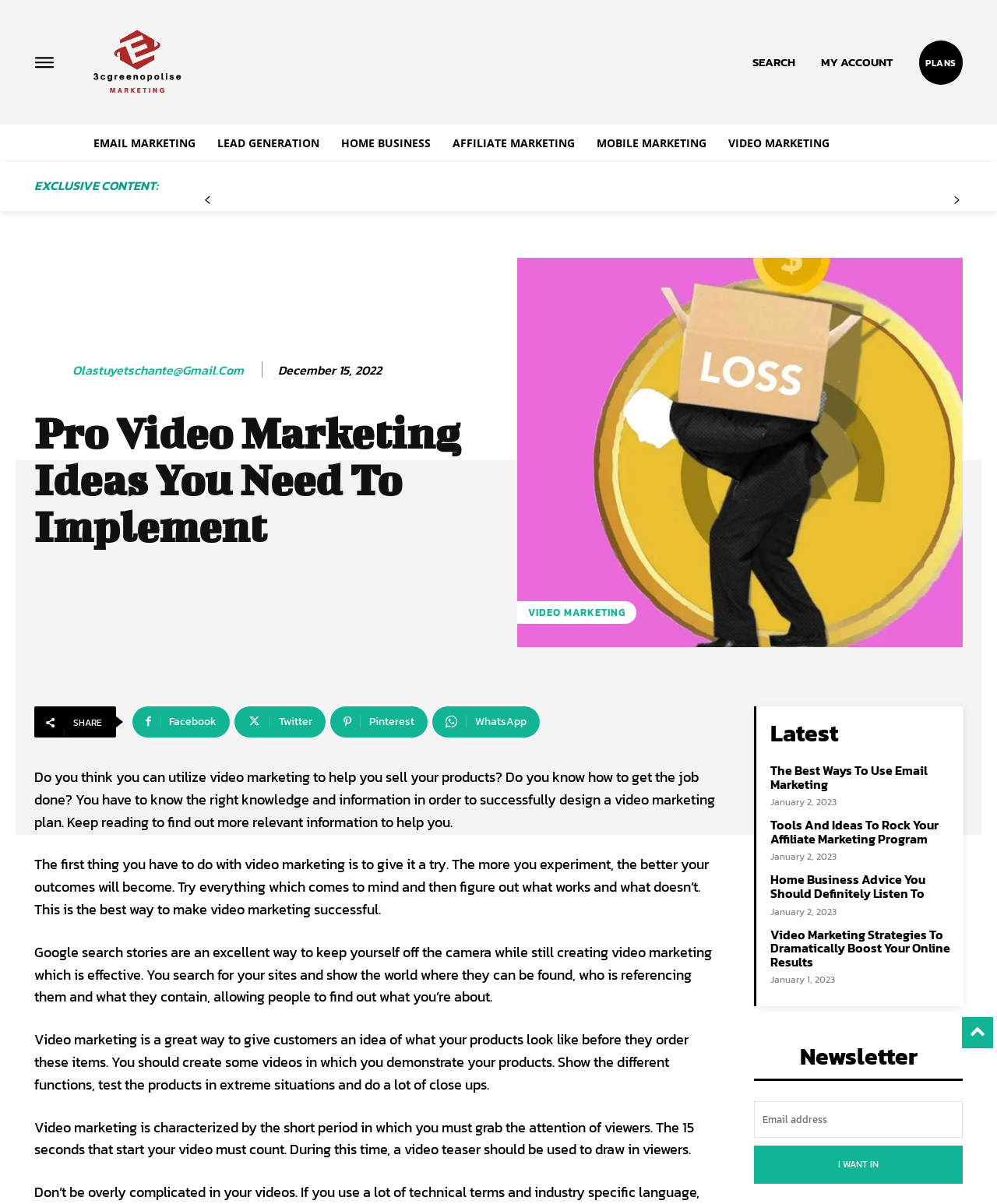Determine the bounding box coordinates of the clickable element to complete this instruction: "Click the 'I WANT IN' button". Provide the coordinates in the format of four float numbers between 0 and 1, [left, top, right, bottom].

[0.756, 0.952, 0.966, 0.983]